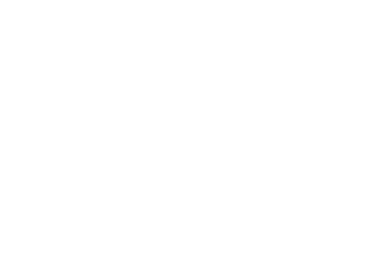Answer this question in one word or a short phrase: What is the age range of students for this graphic?

Kindergarten through eighth grade